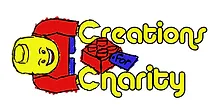What is the name of the organization?
Refer to the image and answer the question using a single word or phrase.

Creations for Charity